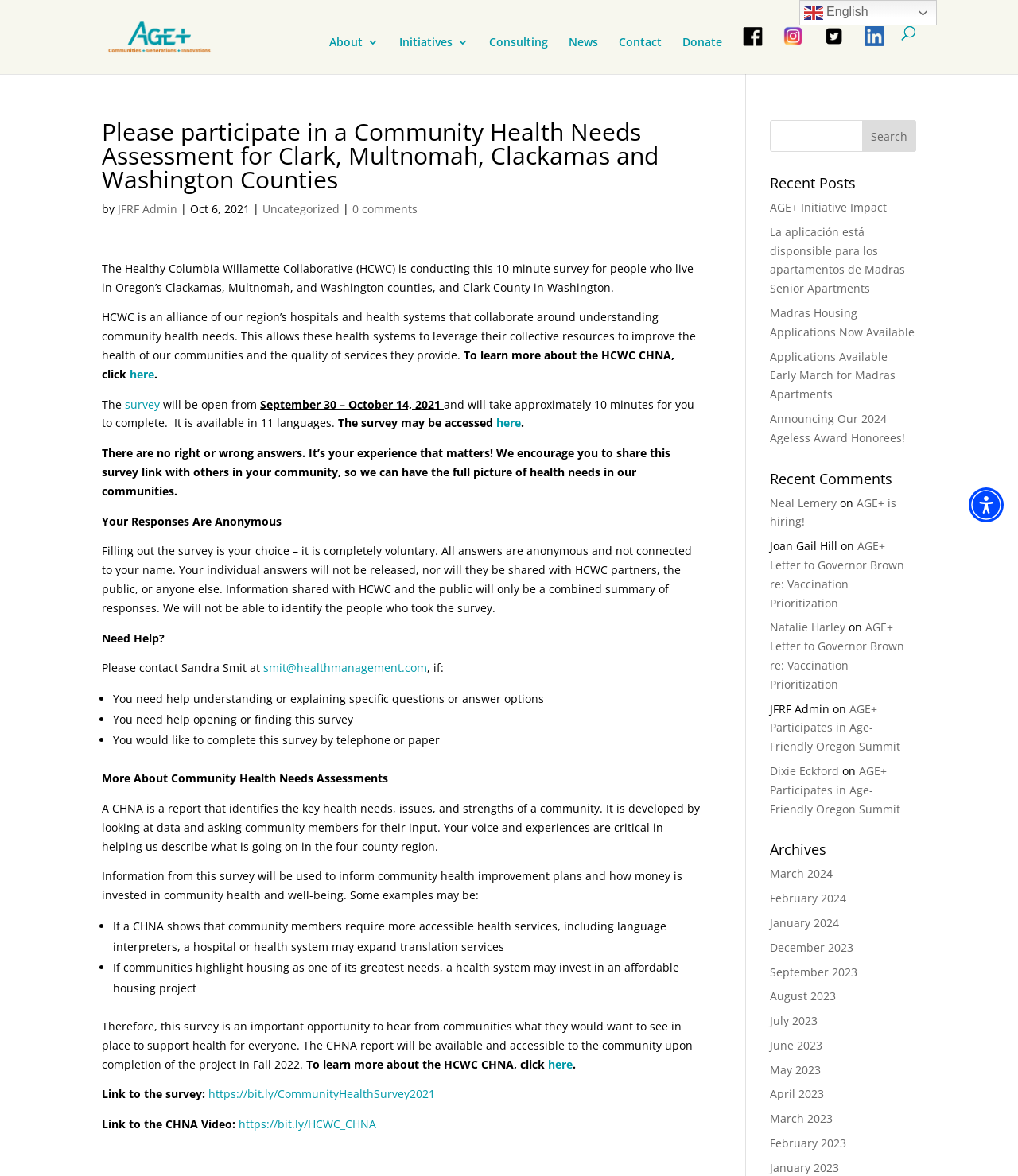What is the role of HCWC?
Carefully analyze the image and provide a detailed answer to the question.

HCWC is an alliance of hospitals and health systems in the region that collaborate to understand community health needs, and leverage their collective resources to improve the health of communities and the quality of services they provide.